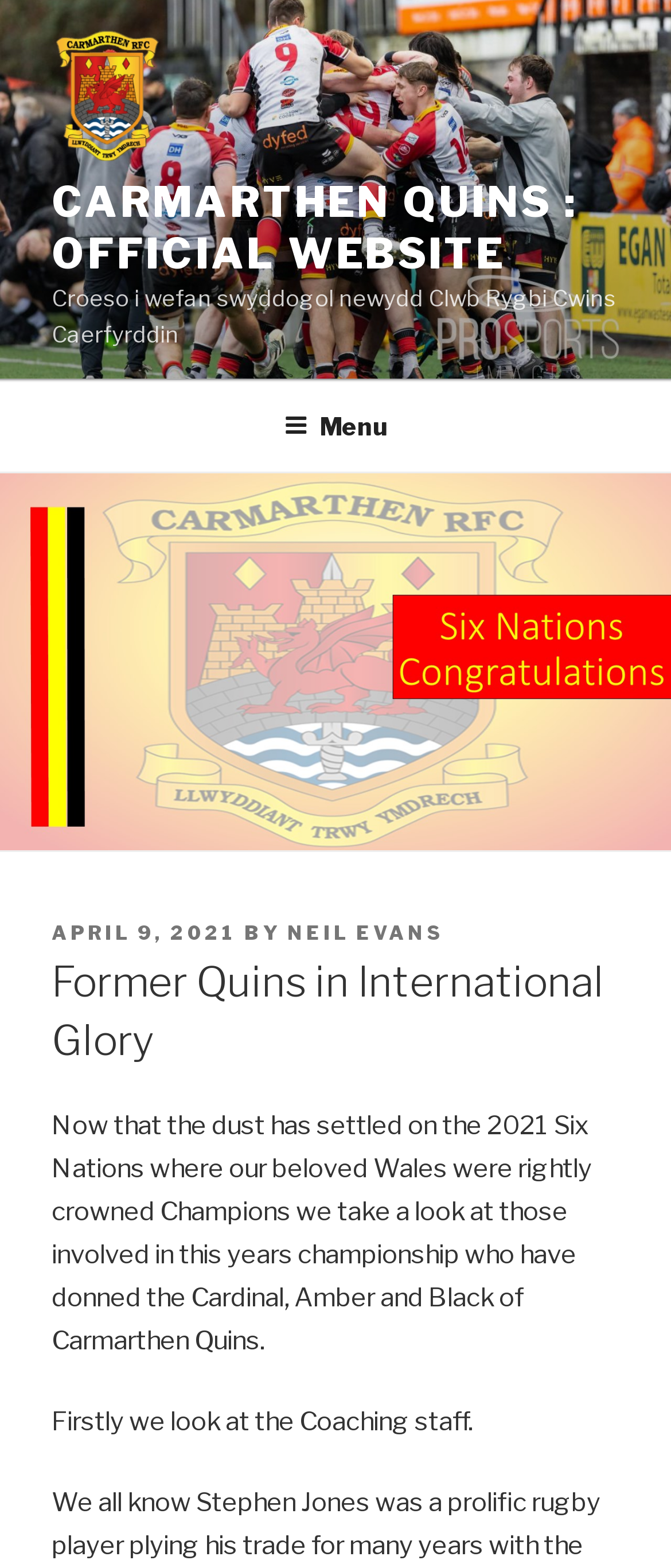What is the first aspect of the championship being discussed?
Please use the image to deliver a detailed and complete answer.

I found the answer by examining the text 'Firstly we look at the Coaching staff.' which suggests that the first aspect of the championship being discussed is the coaching staff.